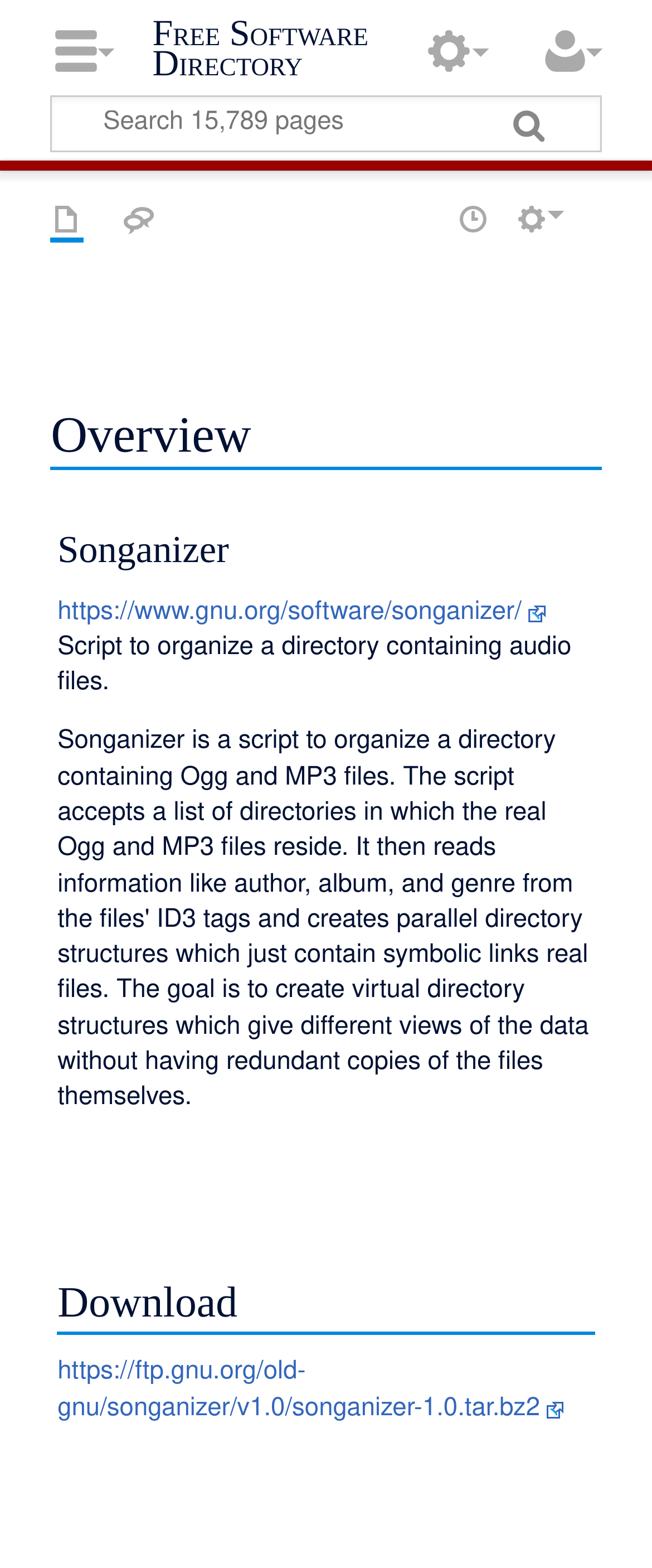What is the shortcut key to search on the webpage?
Look at the image and provide a detailed response to the question.

The shortcut key to search on the webpage can be found in the searchbox element 'Search' which has a key shortcut 'Alt+f', indicating that pressing Alt+f will activate the search function on the webpage.